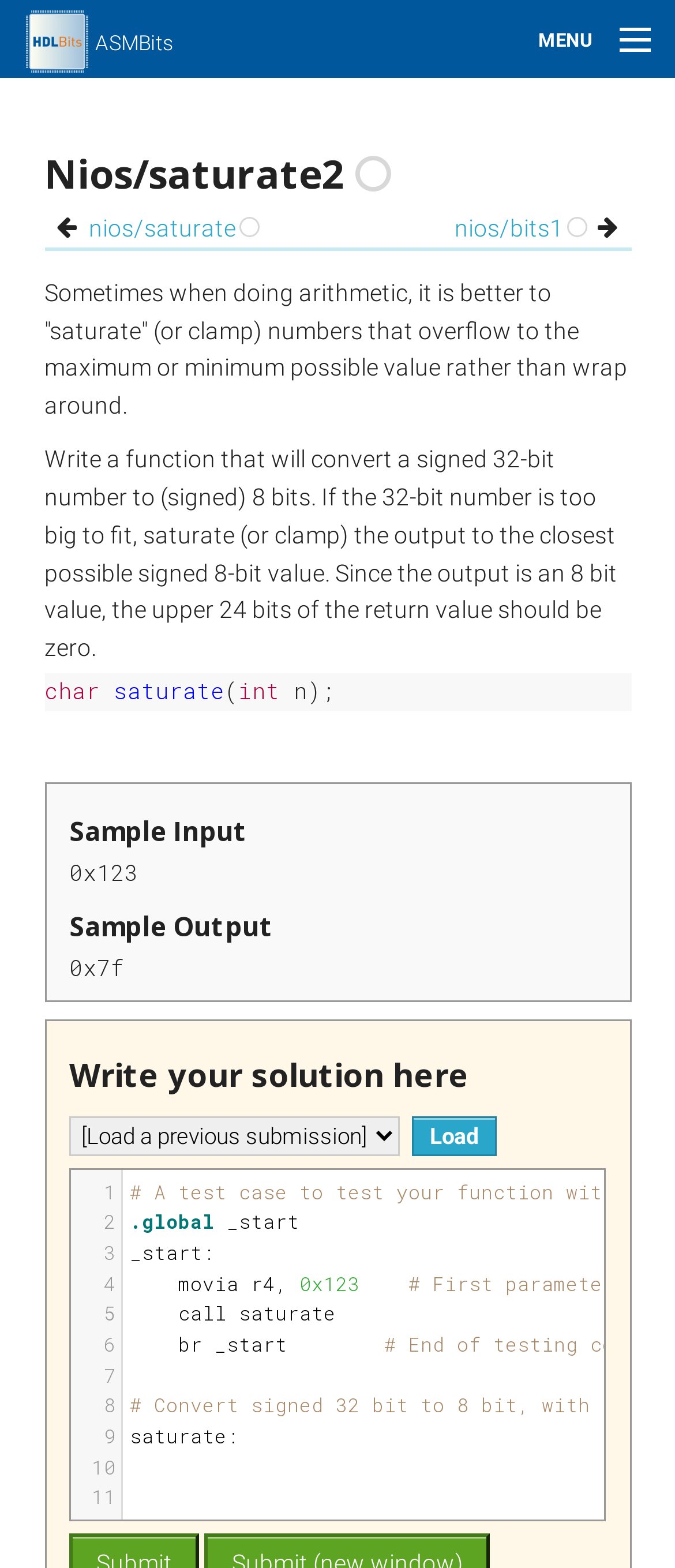What is the purpose of the 'saturate' function?
Analyze the screenshot and provide a detailed answer to the question.

The 'saturate' function is used to convert a signed 32-bit number to a signed 8-bit number. If the 32-bit number is too big to fit, it saturates the output to the closest possible signed 8-bit value.